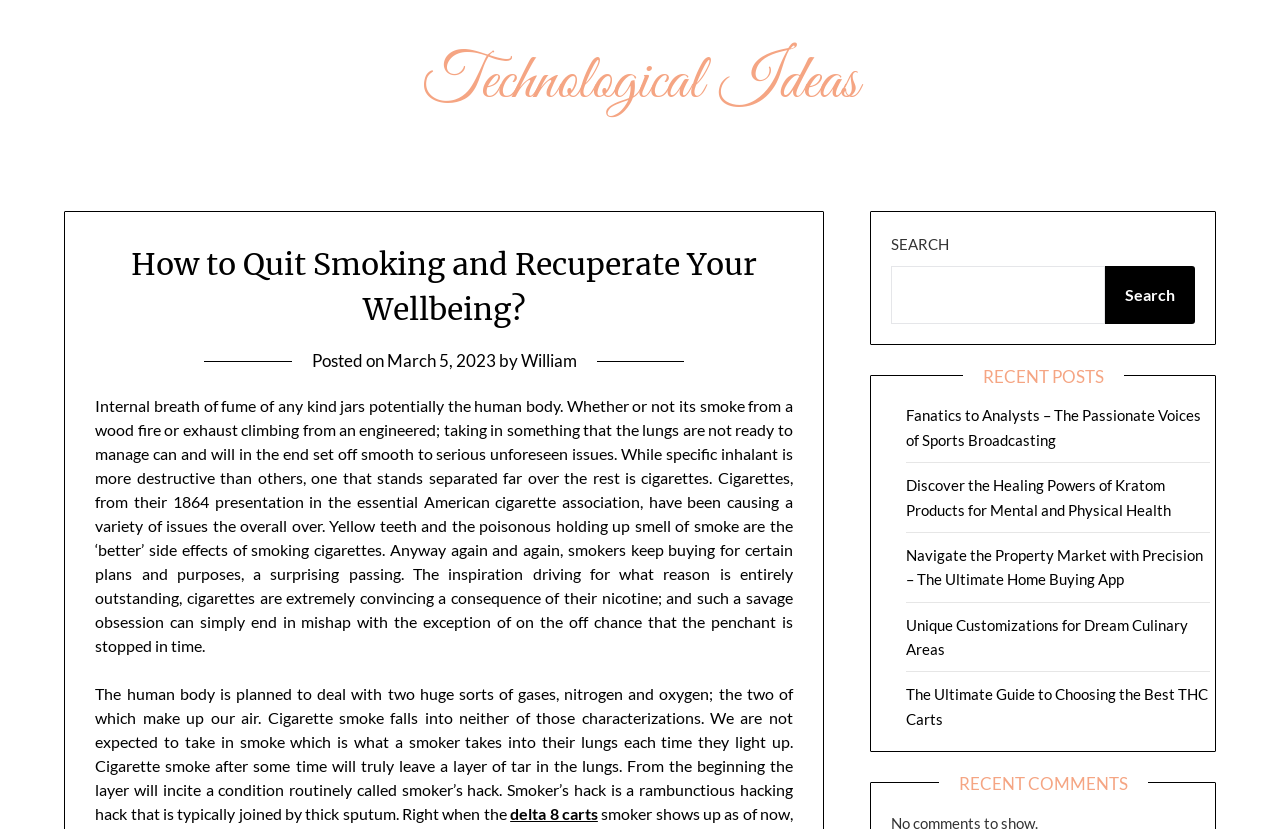Please identify the primary heading on the webpage and return its text.

How to Quit Smoking and Recuperate Your Wellbeing?